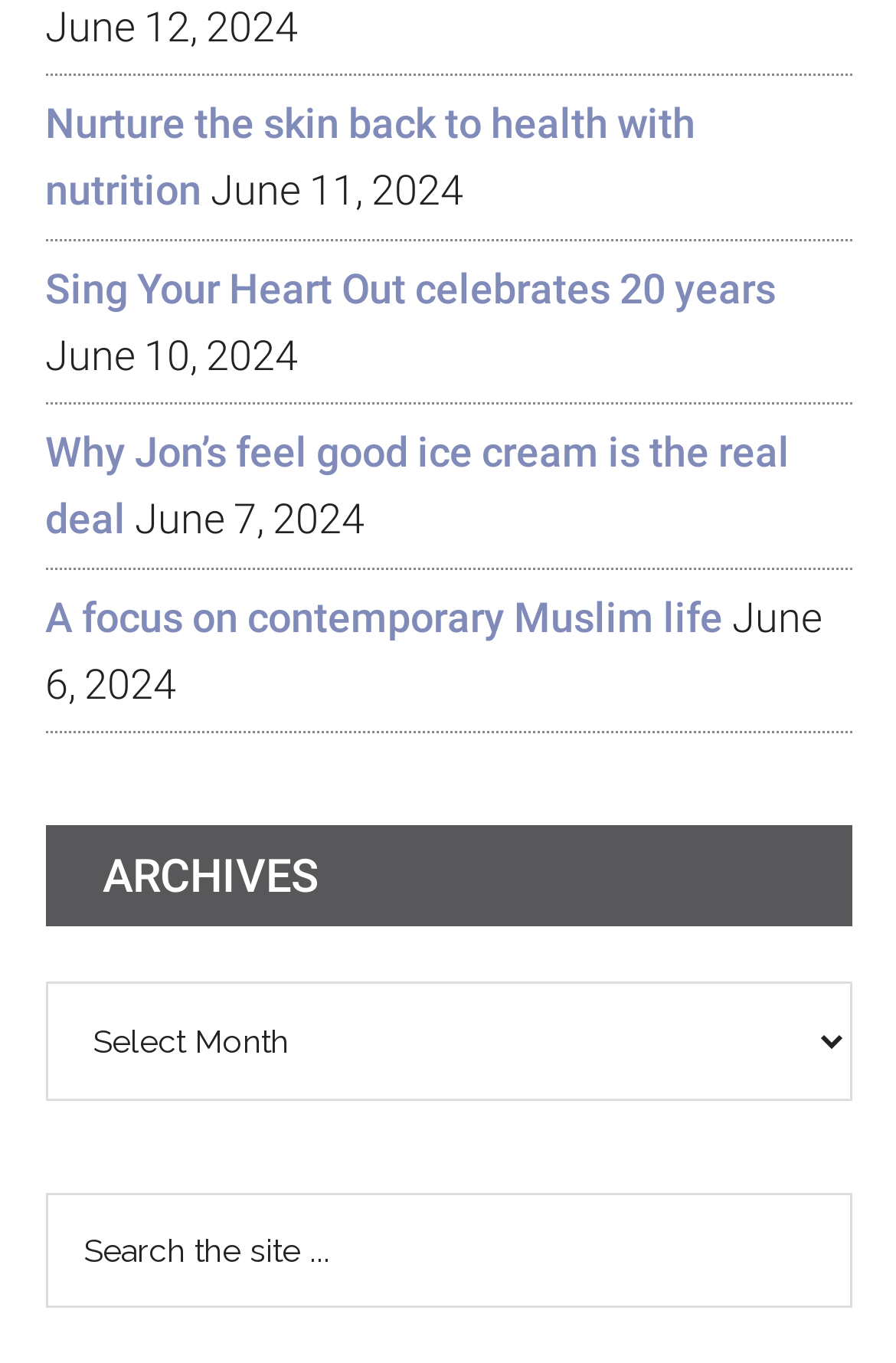Answer succinctly with a single word or phrase:
What is the function of the button at the bottom right?

Search